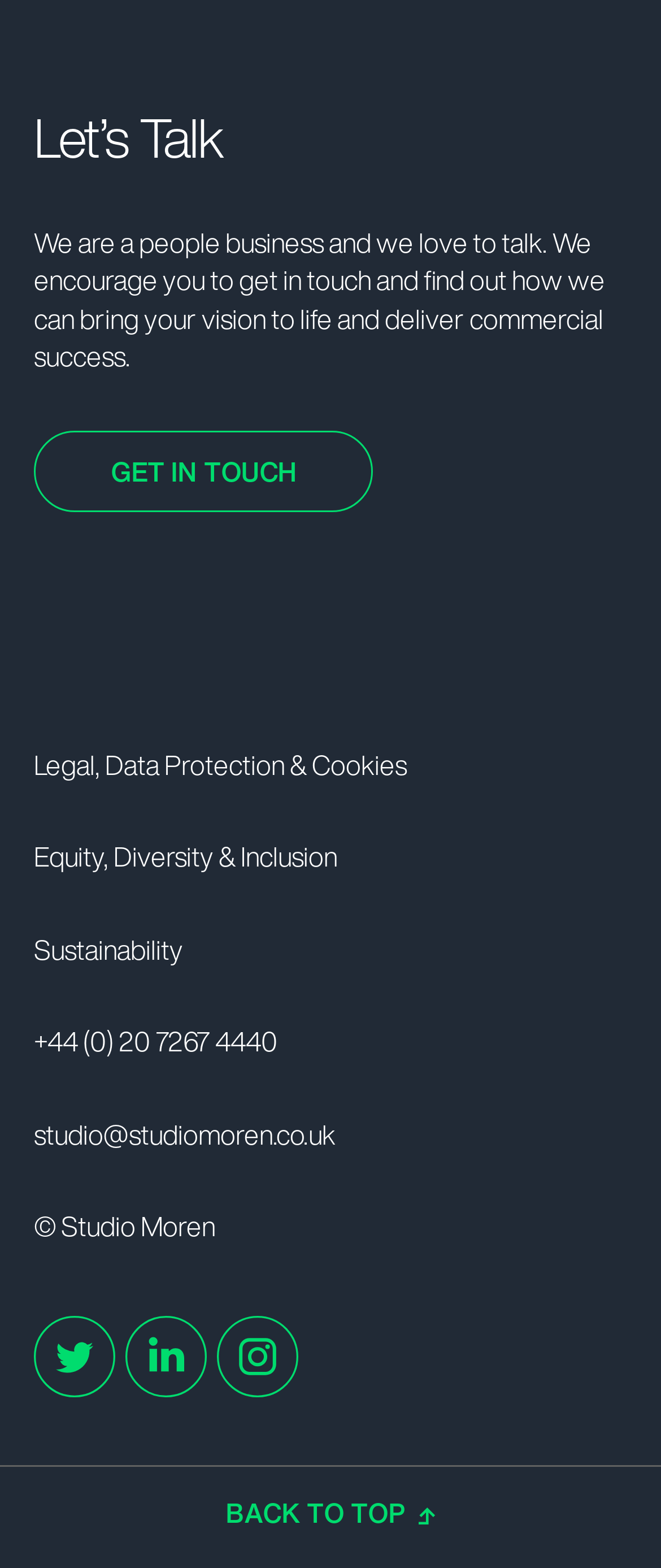Pinpoint the bounding box coordinates for the area that should be clicked to perform the following instruction: "Go back to the top of the page".

[0.0, 0.935, 1.0, 1.0]